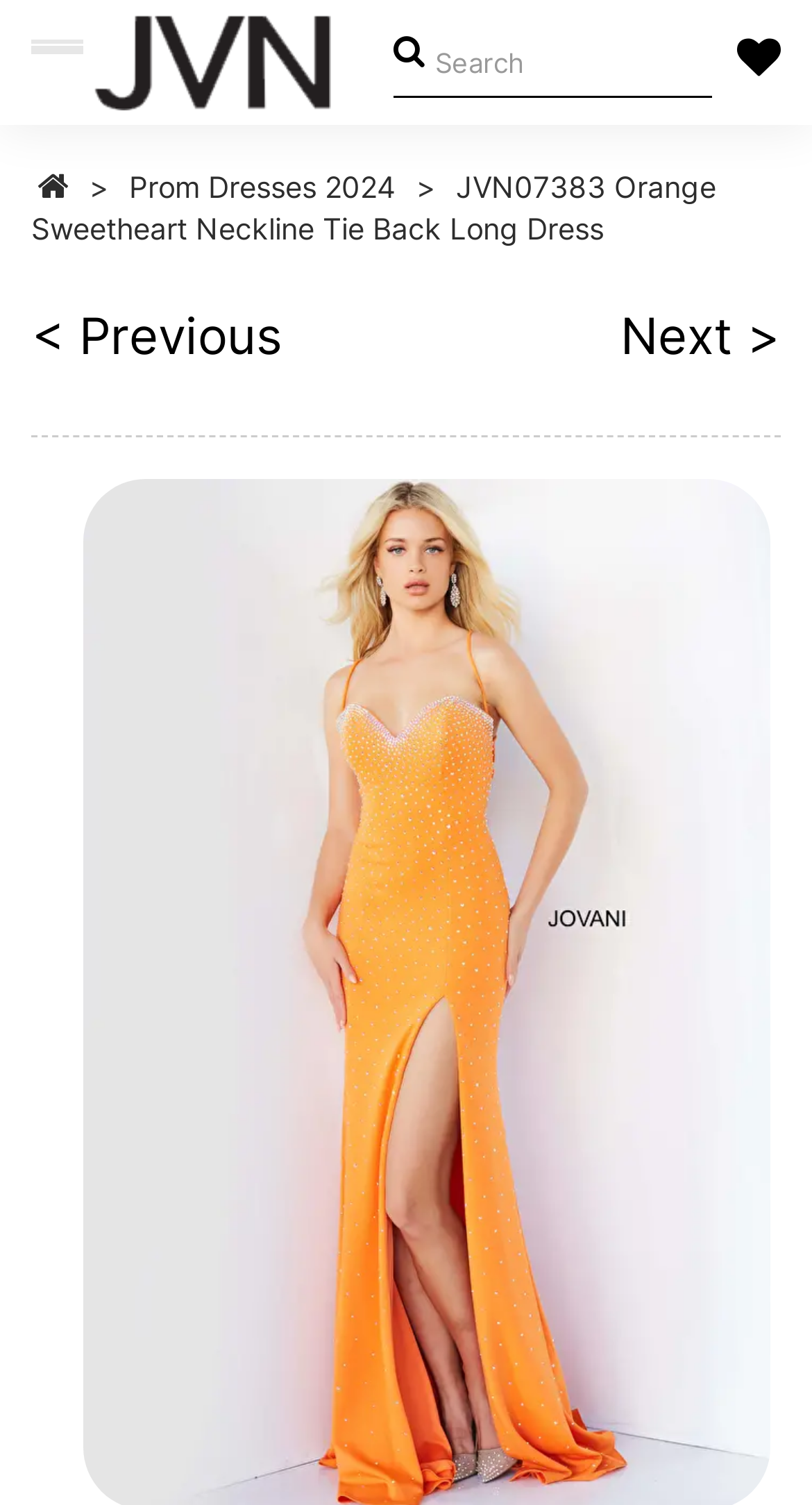Analyze and describe the webpage in a detailed narrative.

The webpage appears to be a product page for a formal dress, specifically the "JVN07383 | Orange Jersey Embellished Tight party Dress". At the top left corner, there is a logo image with a link to the website's homepage. Next to the logo, there is a "Toggle navigation" button and a search bar with a "search" button. The search bar is a required field, but it's not mandatory to fill it out.

Below the search bar, there are several links to different sections of the website, including "home" and "Prom Dresses 2024". The main content of the page is focused on the product, with a link to the product title "JVN07383 Orange Sweetheart Neckline Tie Back Long Dress" taking up most of the width of the page.

On the left side of the page, there are navigation links to move to the previous or next product, with "< Previous" and "Next >" buttons. A horizontal separator line is placed below these navigation links, separating the product navigation from the rest of the page.

The meta description provides a brief summary of the product, mentioning its key features, including a high slit, strapless bodice, sweetheart neck, and lace-up back.